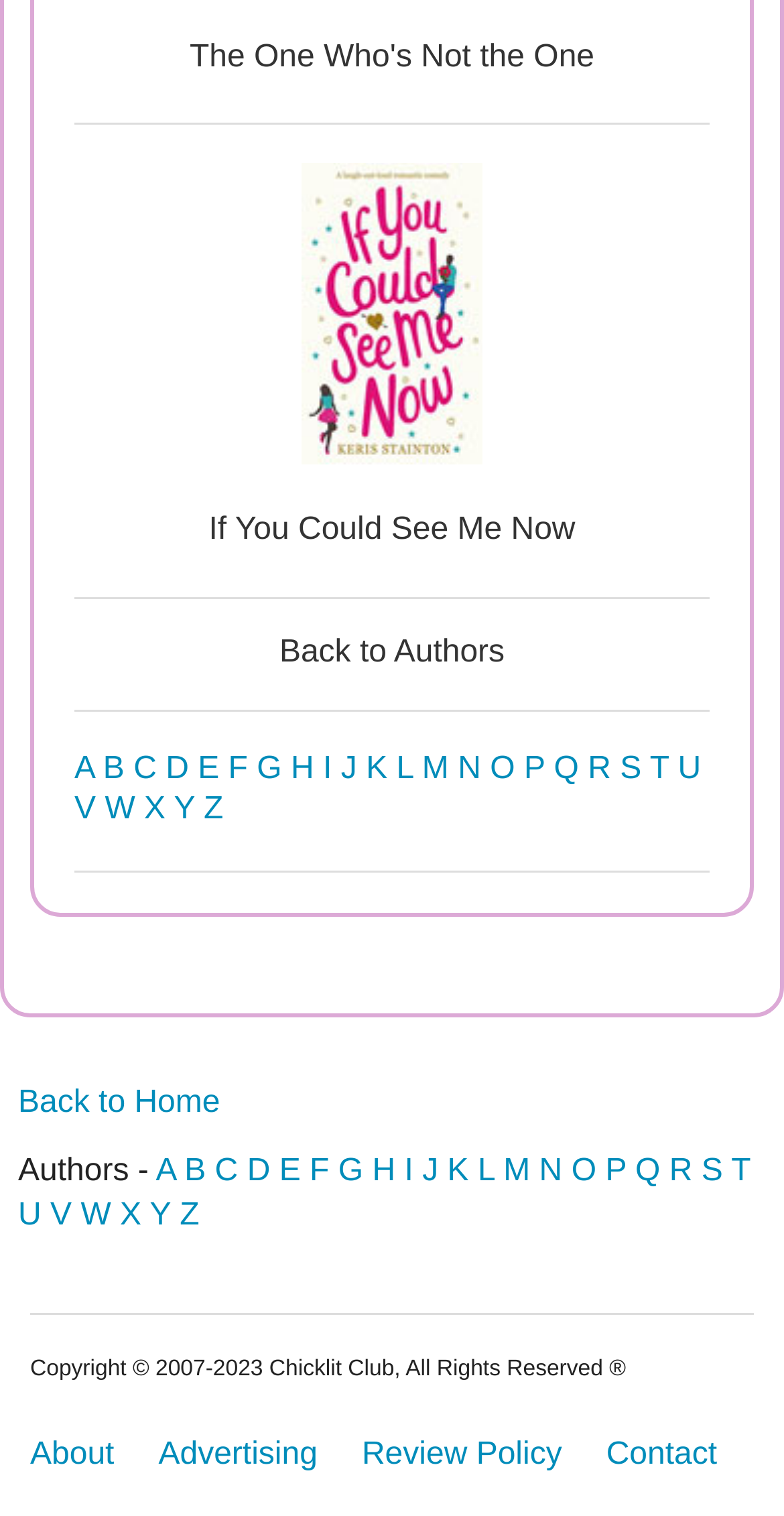What is the title of the book?
Carefully analyze the image and provide a thorough answer to the question.

The title of the book is mentioned in the StaticText element with ID 170, which is 'If You Could See Me Now'.